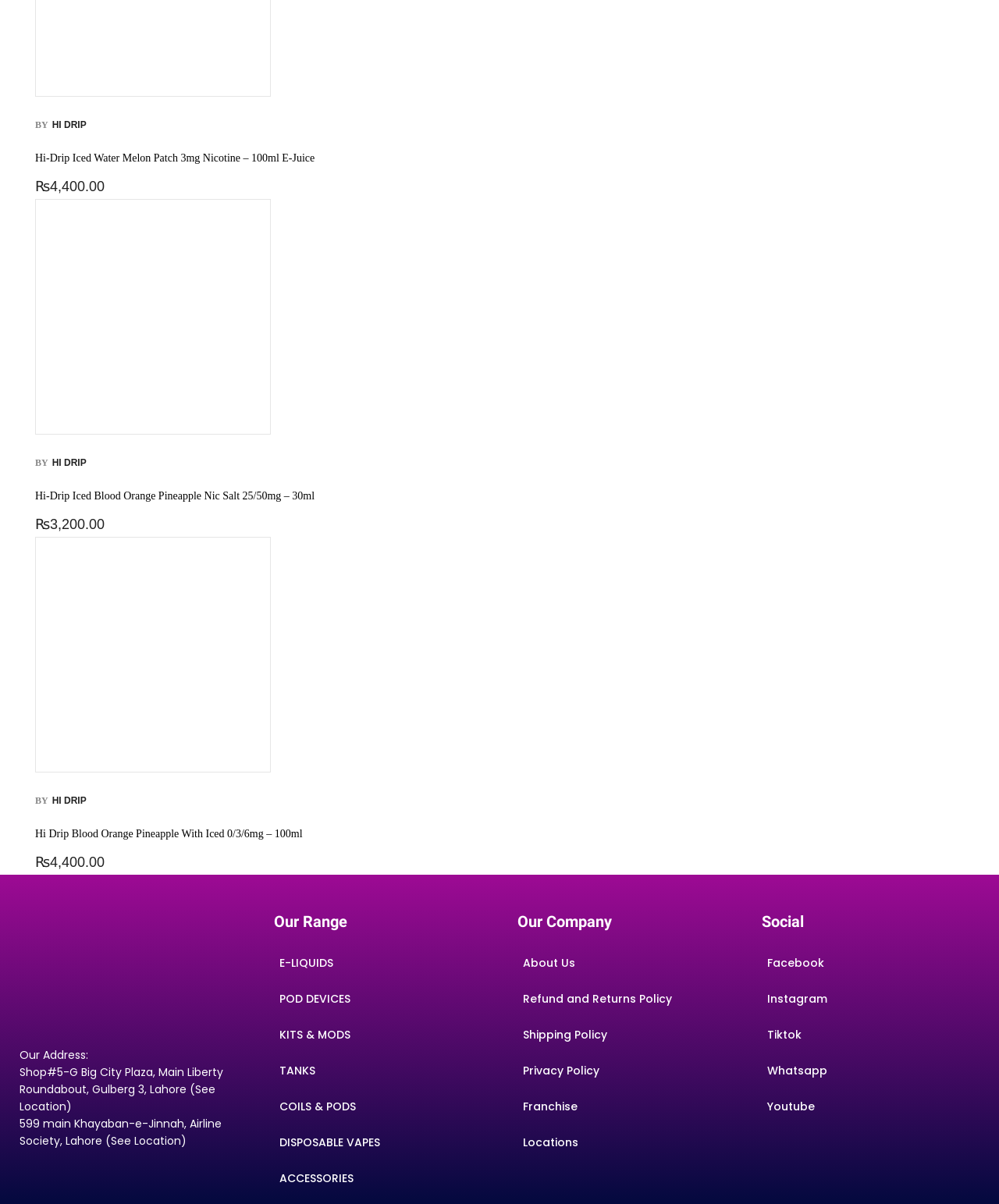What is the brand name of the e-juice products?
Make sure to answer the question with a detailed and comprehensive explanation.

I found the brand name 'Hi-Drip' by looking at the headings and links on the webpage, which all start with 'Hi-Drip' followed by different flavor names.